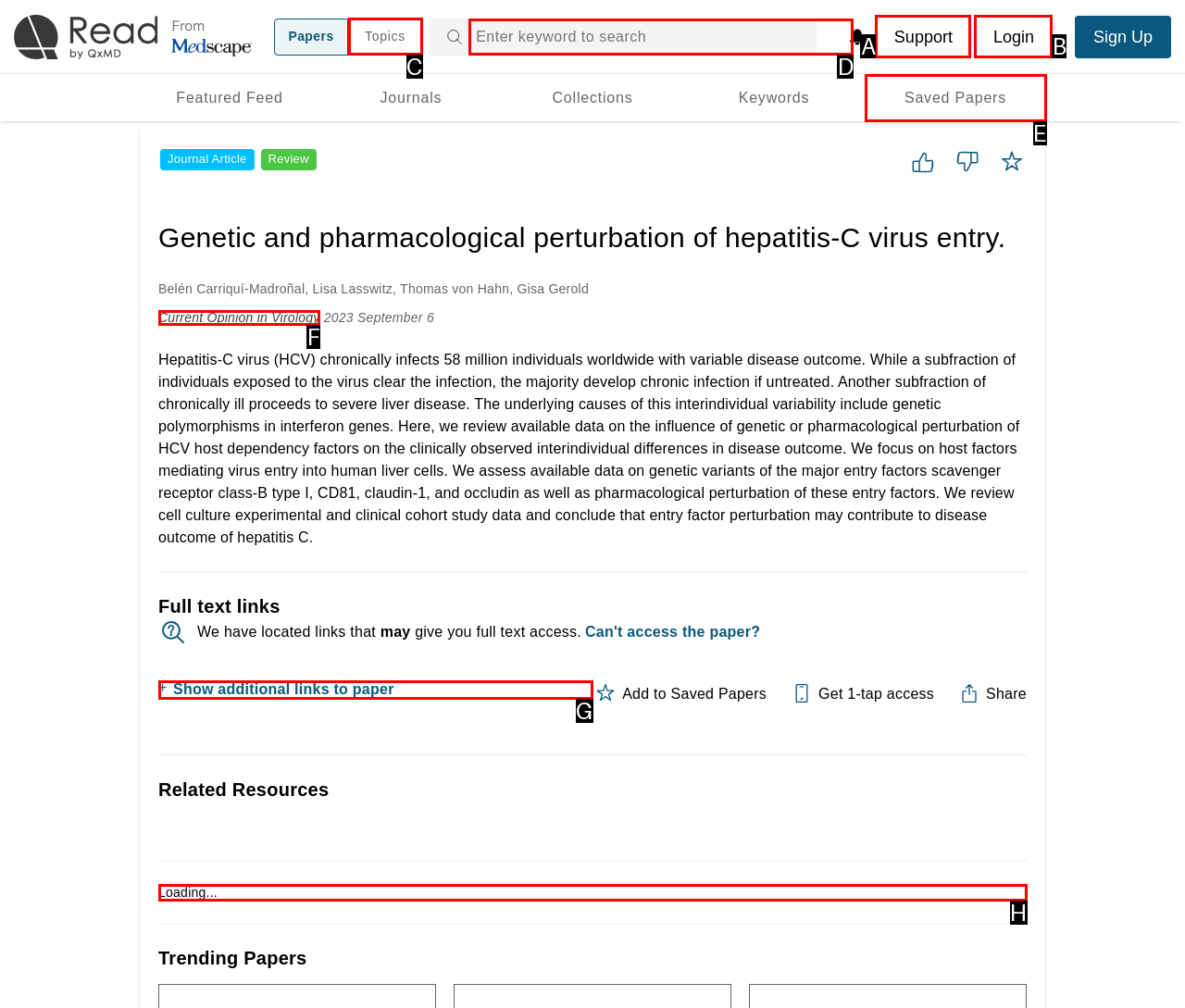Identify the option that best fits this description: Current Opinion in Virology
Answer with the appropriate letter directly.

F